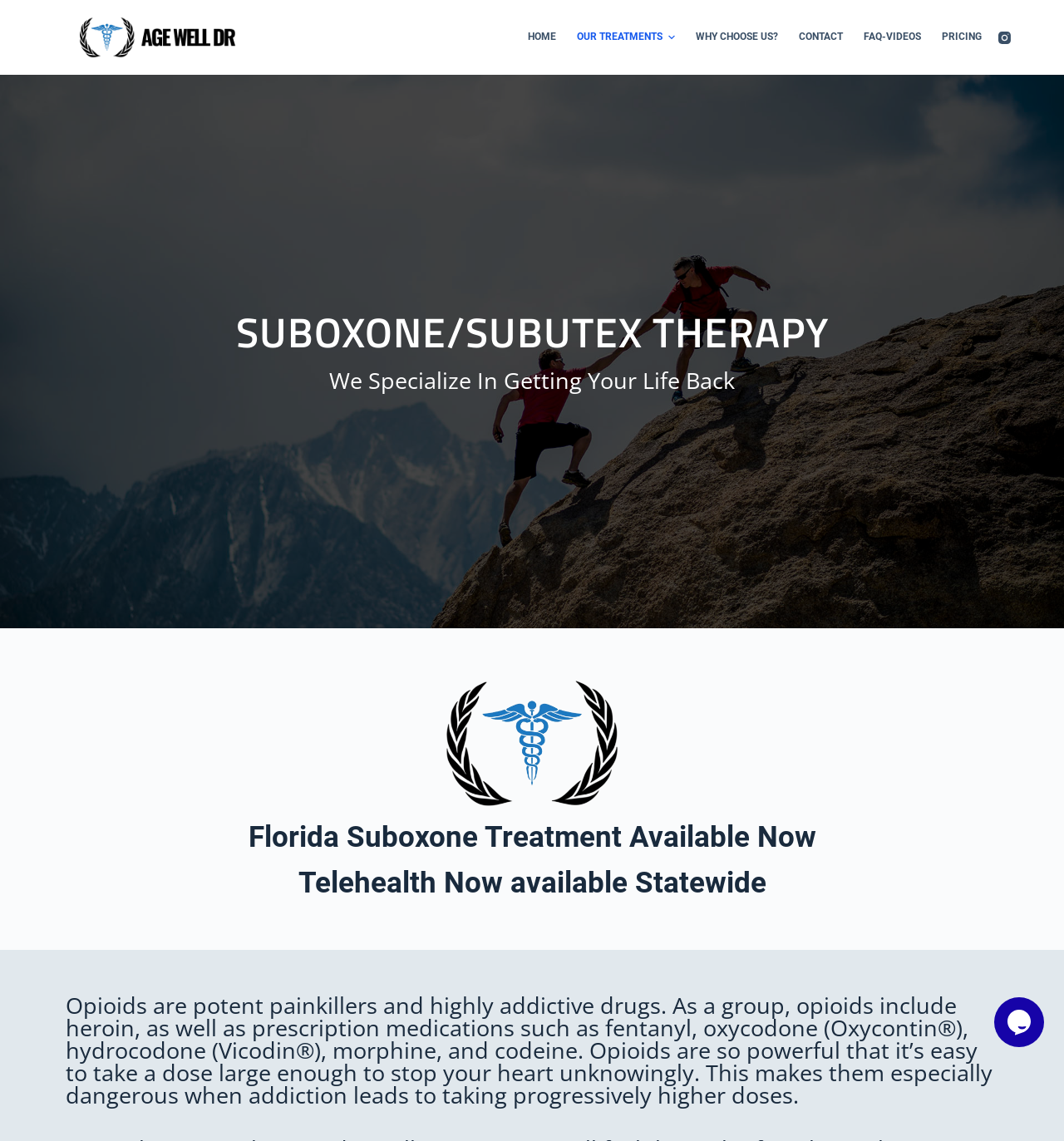Using the provided element description "alt="Age Well Dr"", determine the bounding box coordinates of the UI element.

[0.05, 0.015, 0.248, 0.051]